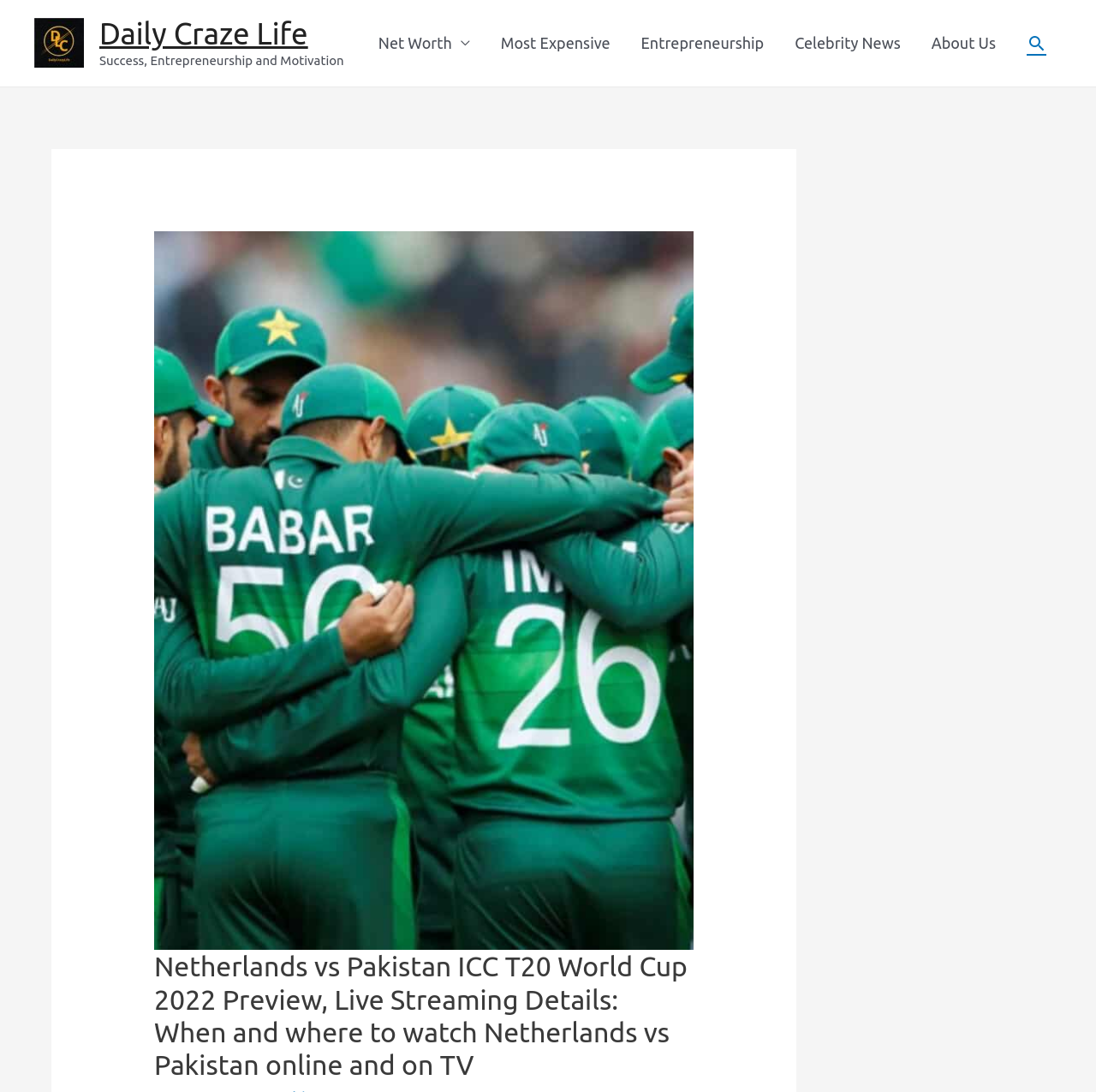Extract the bounding box coordinates for the UI element described by the text: "Daily Craze Life". The coordinates should be in the form of [left, top, right, bottom] with values between 0 and 1.

[0.091, 0.015, 0.281, 0.046]